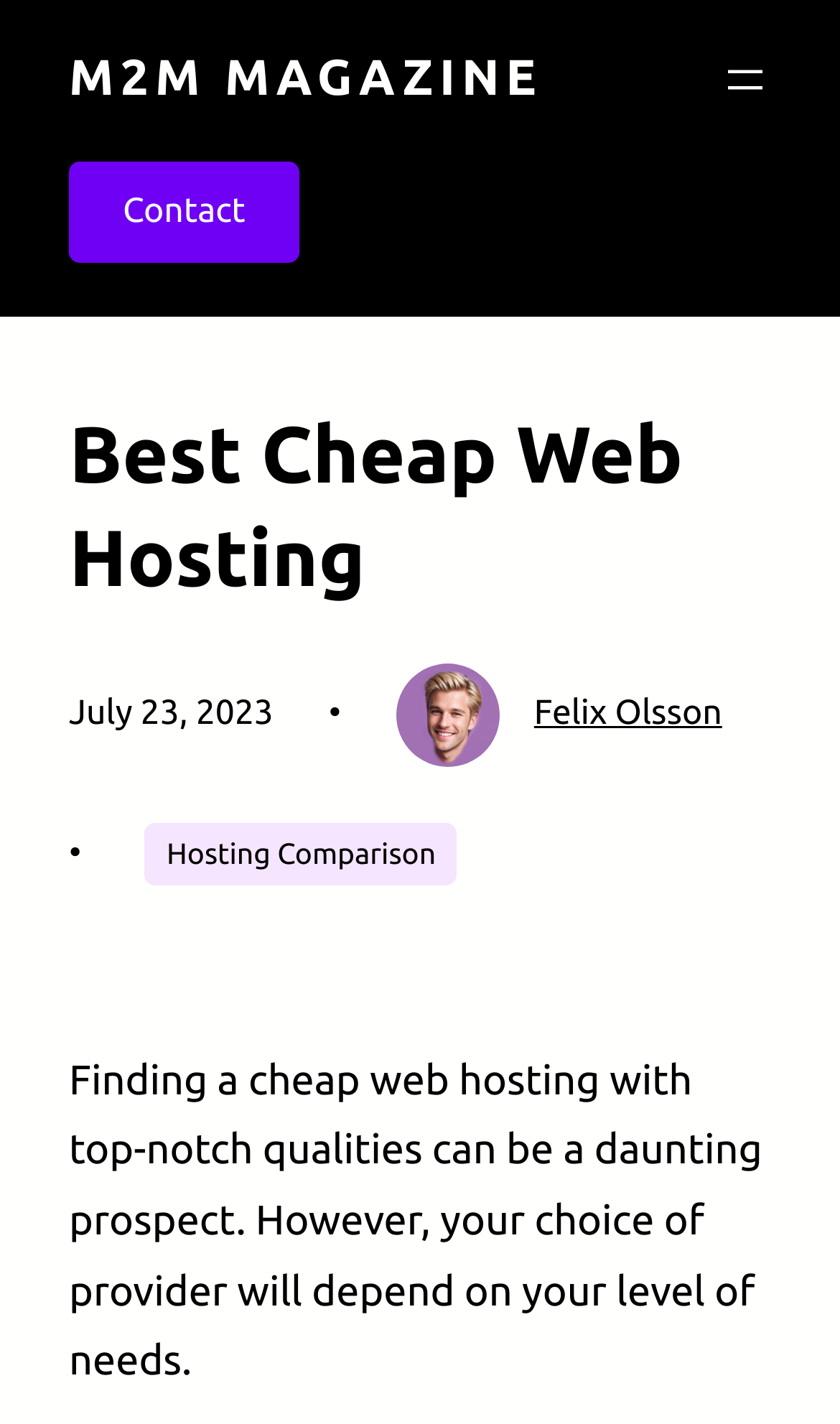Determine the bounding box coordinates of the UI element described by: "Tools for Grantees".

None